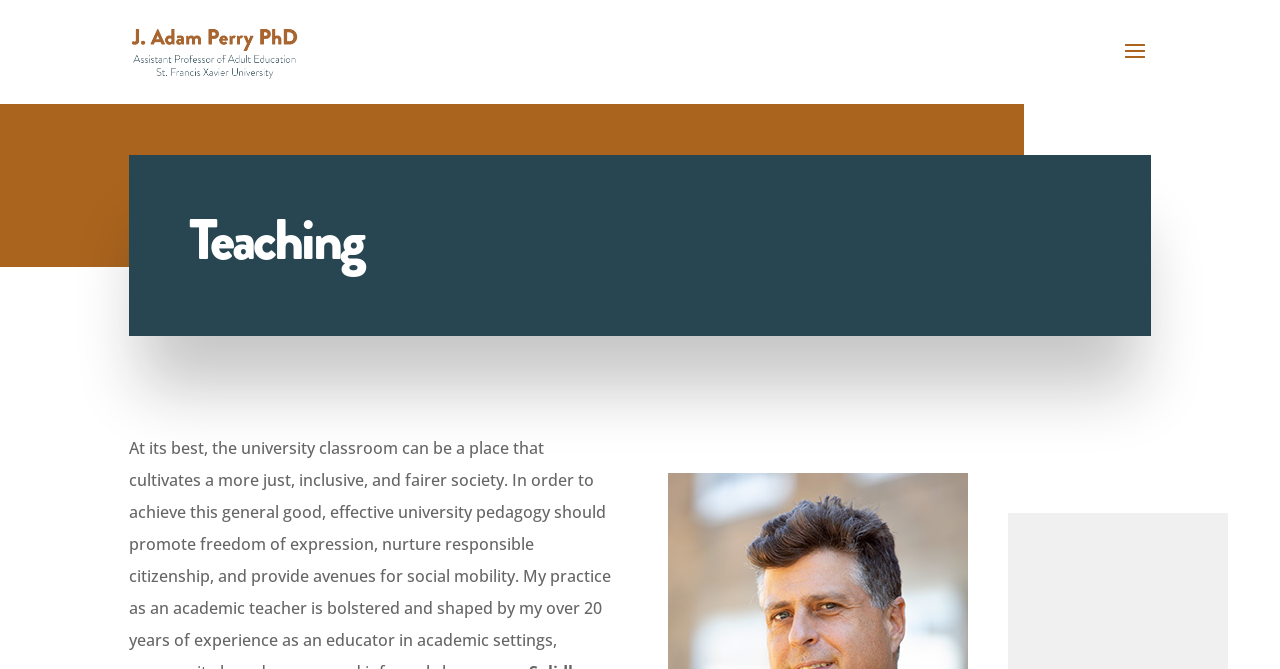Ascertain the bounding box coordinates for the UI element detailed here: "alt="J. Adam Perry, PhD"". The coordinates should be provided as [left, top, right, bottom] with each value being a float between 0 and 1.

[0.103, 0.064, 0.304, 0.088]